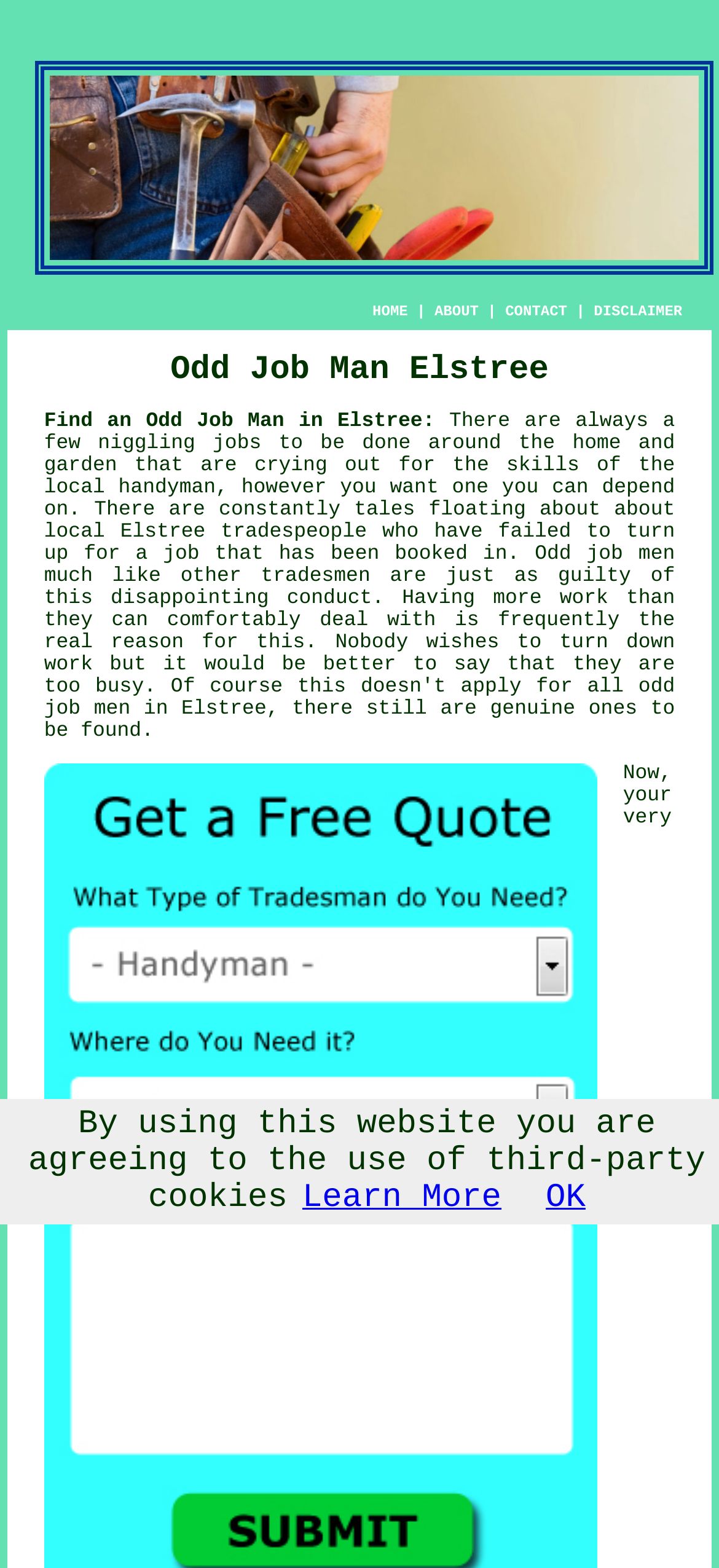Pinpoint the bounding box coordinates of the area that should be clicked to complete the following instruction: "Click handyman". The coordinates must be given as four float numbers between 0 and 1, i.e., [left, top, right, bottom].

[0.165, 0.305, 0.3, 0.319]